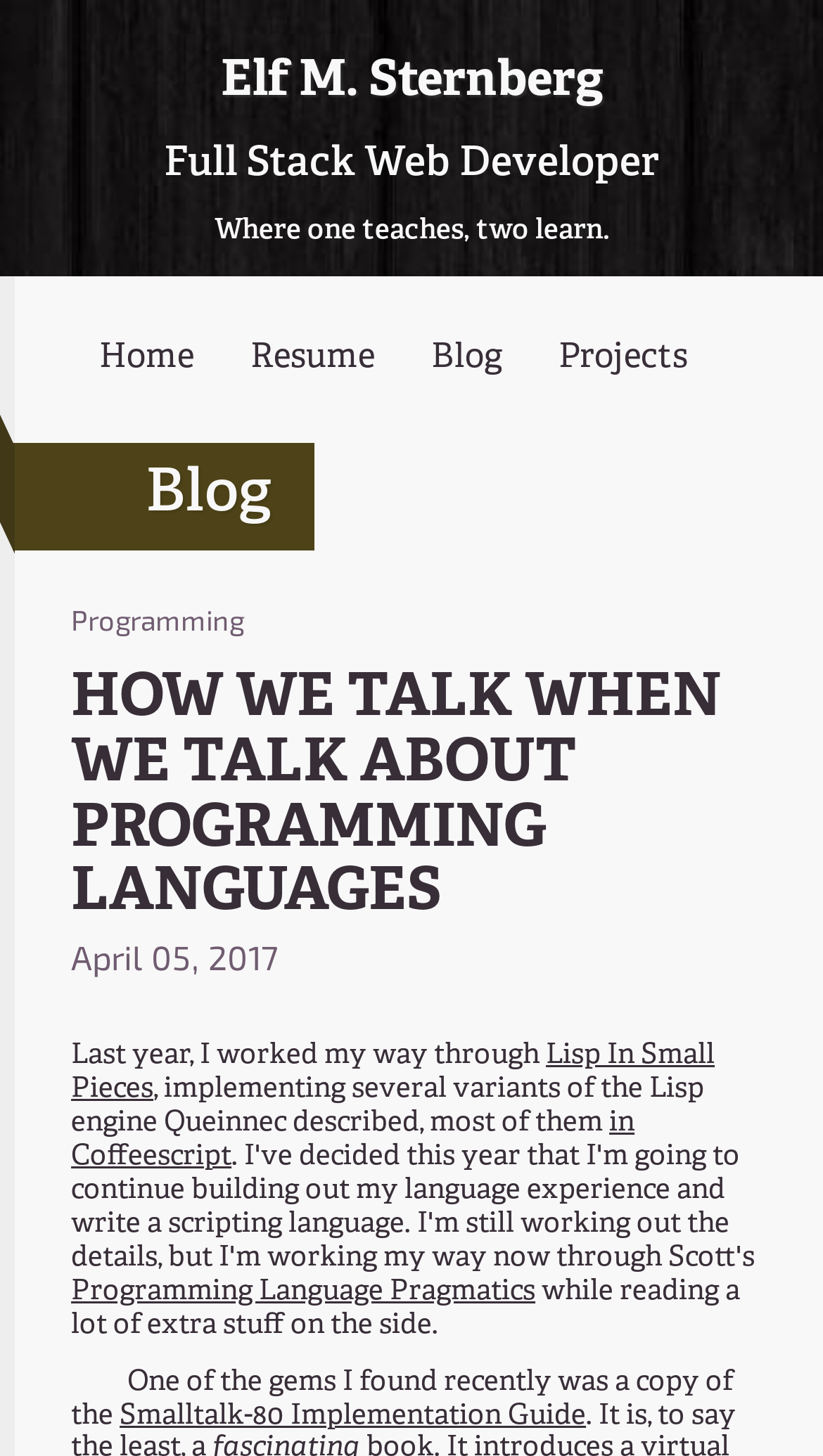Identify the bounding box coordinates for the UI element that matches this description: "in Coffeescript".

[0.086, 0.759, 0.771, 0.807]